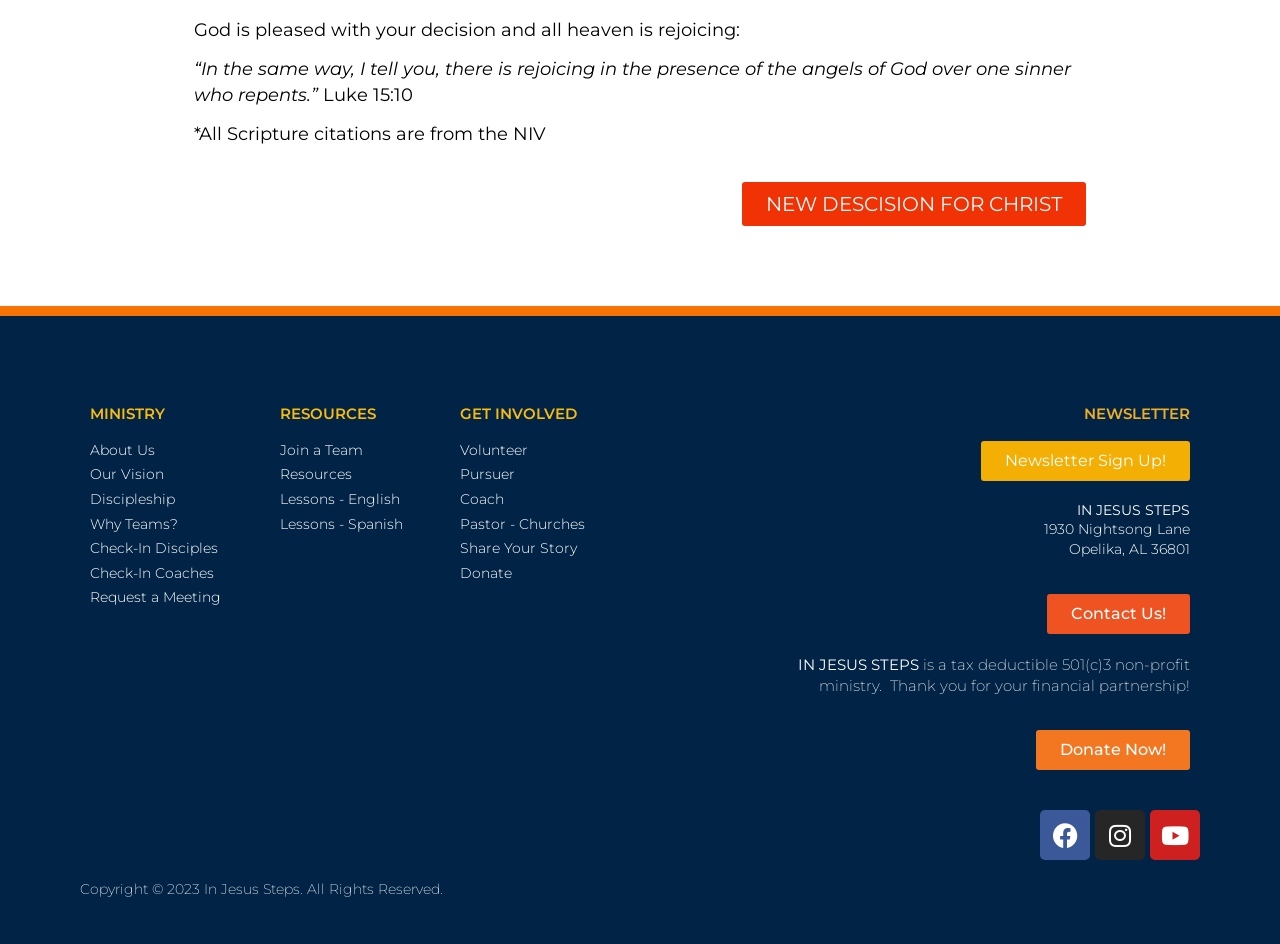Provide the bounding box coordinates, formatted as (top-left x, top-left y, bottom-right x, bottom-right y), with all values being floating point numbers between 0 and 1. Identify the bounding box of the UI element that matches the description: Discipleship

[0.07, 0.519, 0.203, 0.54]